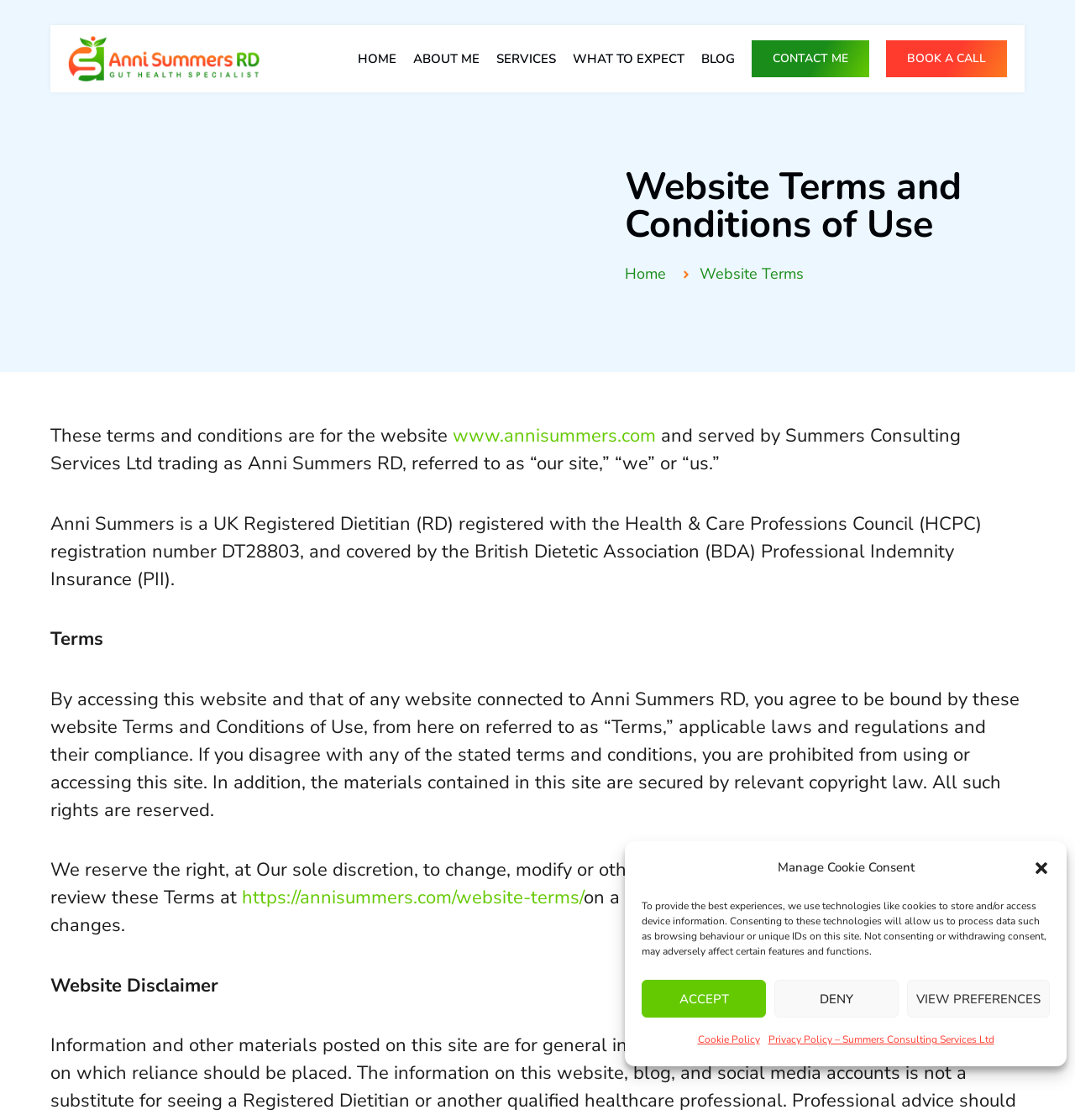Please determine the bounding box coordinates of the area that needs to be clicked to complete this task: 'Click the 'LOGIN' link'. The coordinates must be four float numbers between 0 and 1, formatted as [left, top, right, bottom].

None